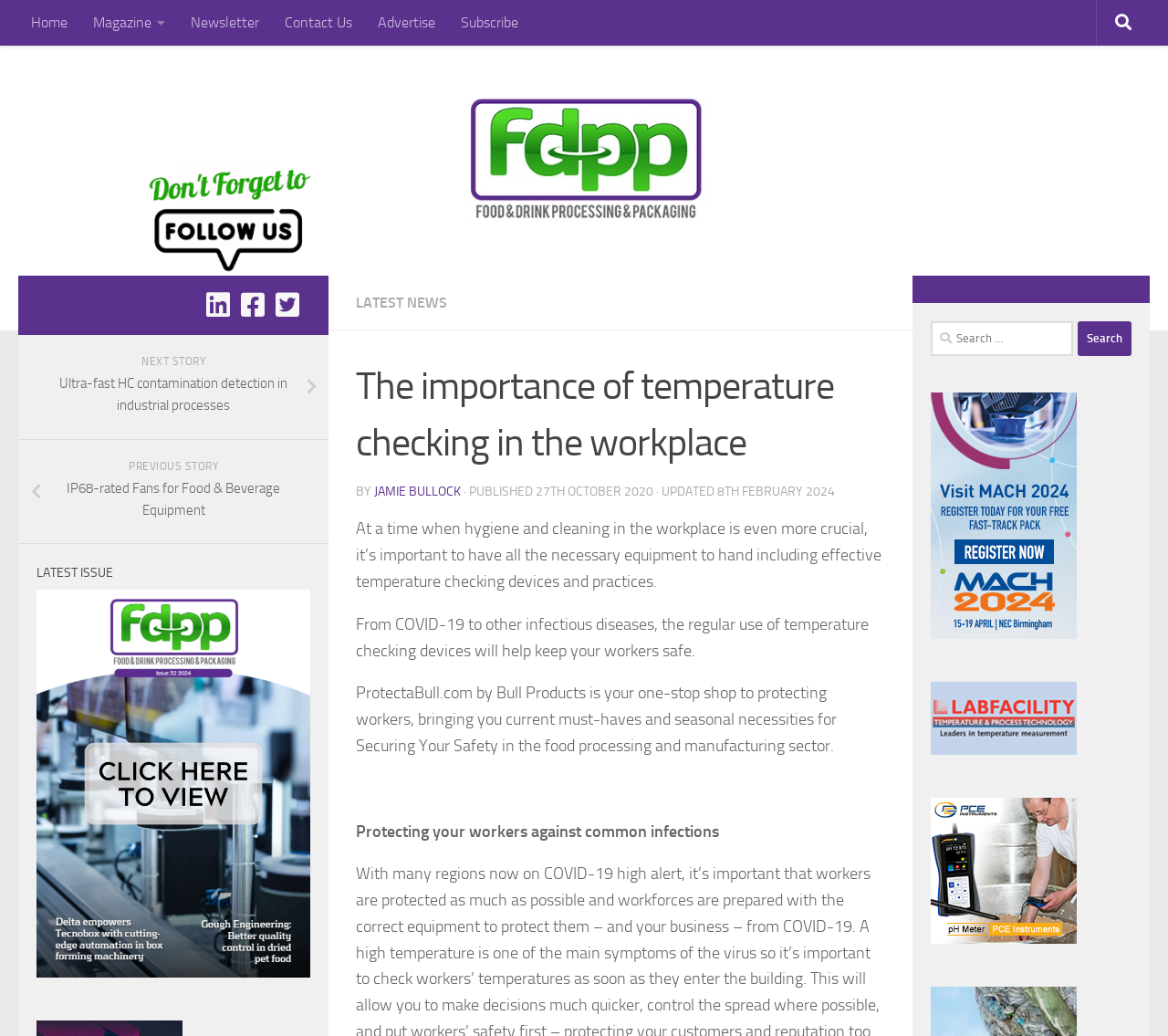Identify the bounding box coordinates of the element that should be clicked to fulfill this task: "Search for something". The coordinates should be provided as four float numbers between 0 and 1, i.e., [left, top, right, bottom].

[0.797, 0.31, 0.969, 0.343]